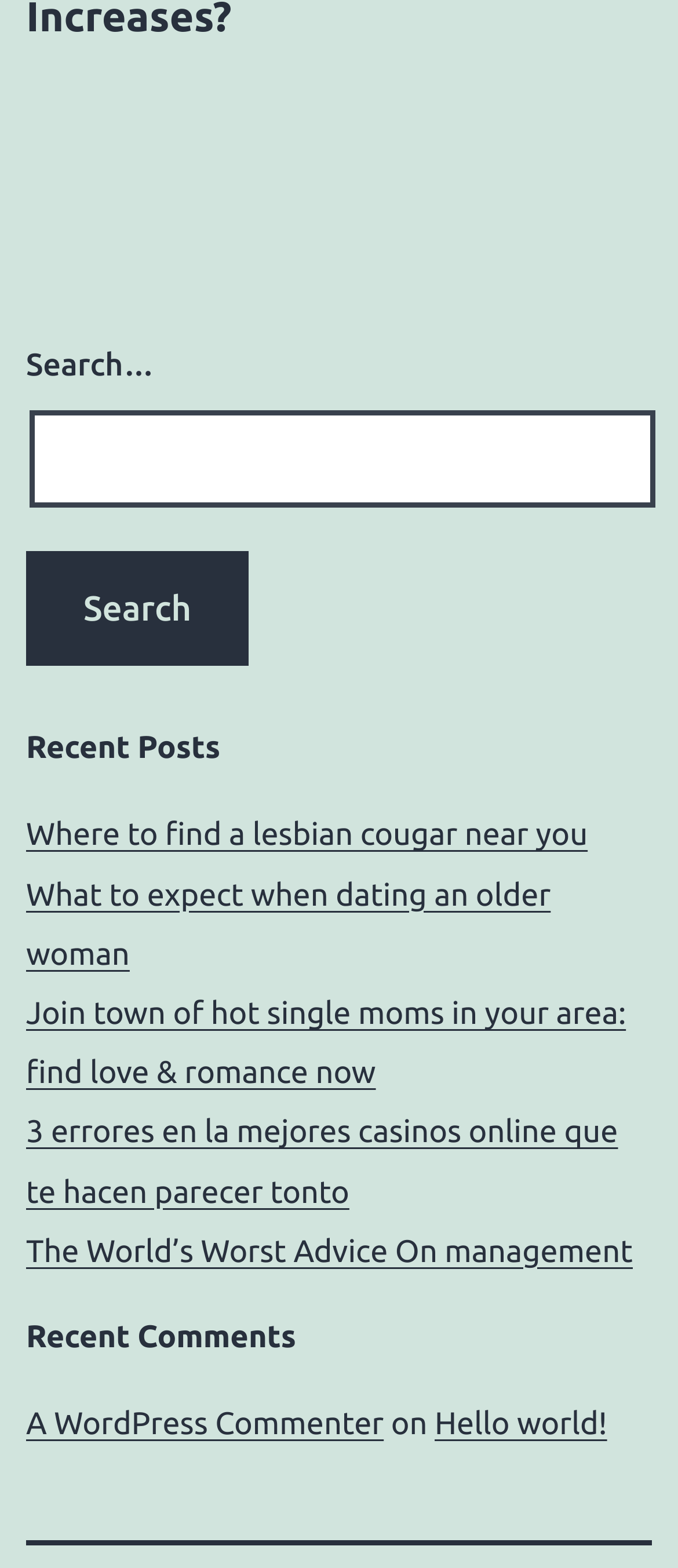Determine the bounding box coordinates of the UI element described below. Use the format (top-left x, top-left y, bottom-right x, bottom-right y) with floating point numbers between 0 and 1: A WordPress Commenter

[0.038, 0.897, 0.566, 0.919]